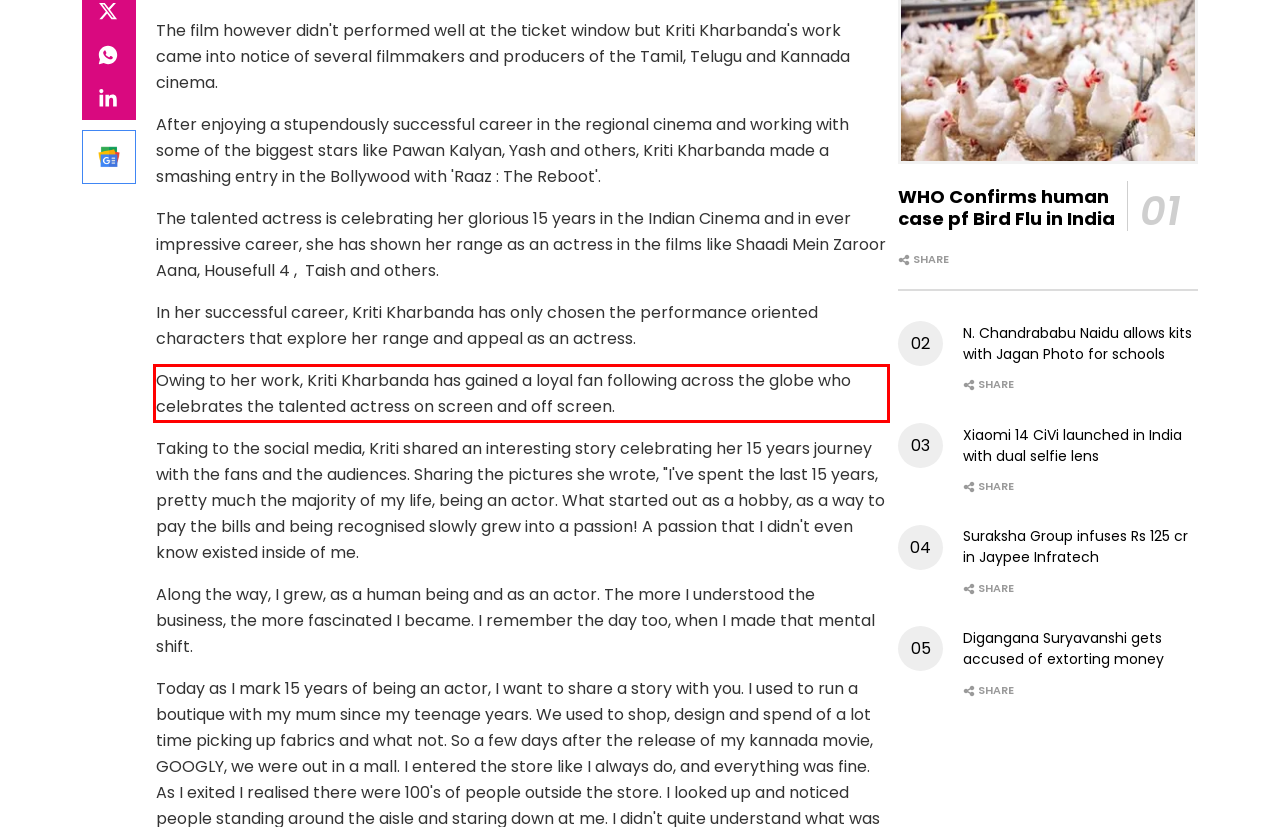Examine the webpage screenshot, find the red bounding box, and extract the text content within this marked area.

Owing to her work, Kriti Kharbanda has gained a loyal fan following across the globe who celebrates the talented actress on screen and off screen.